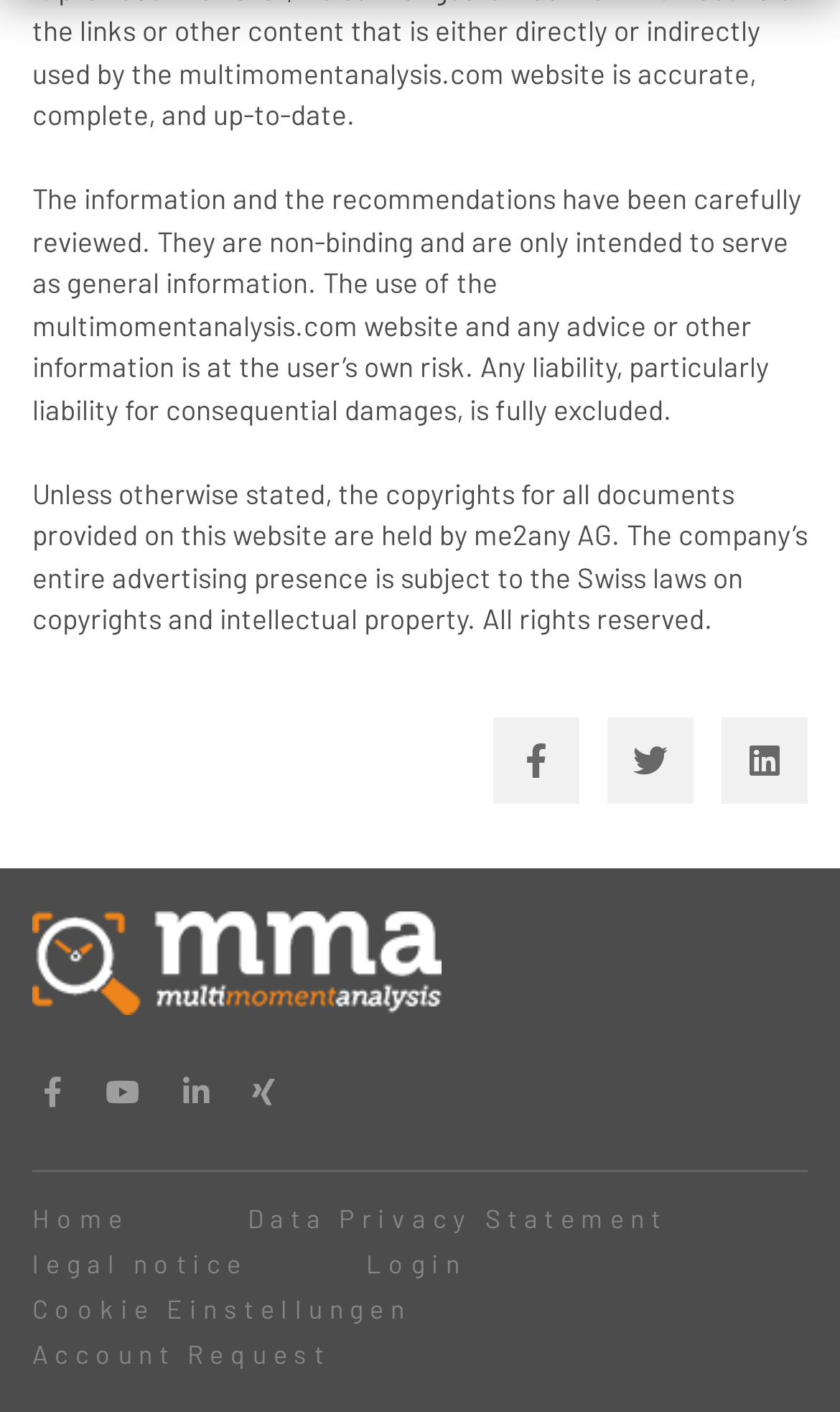Respond to the question with just a single word or phrase: 
What is the purpose of the website?

General information